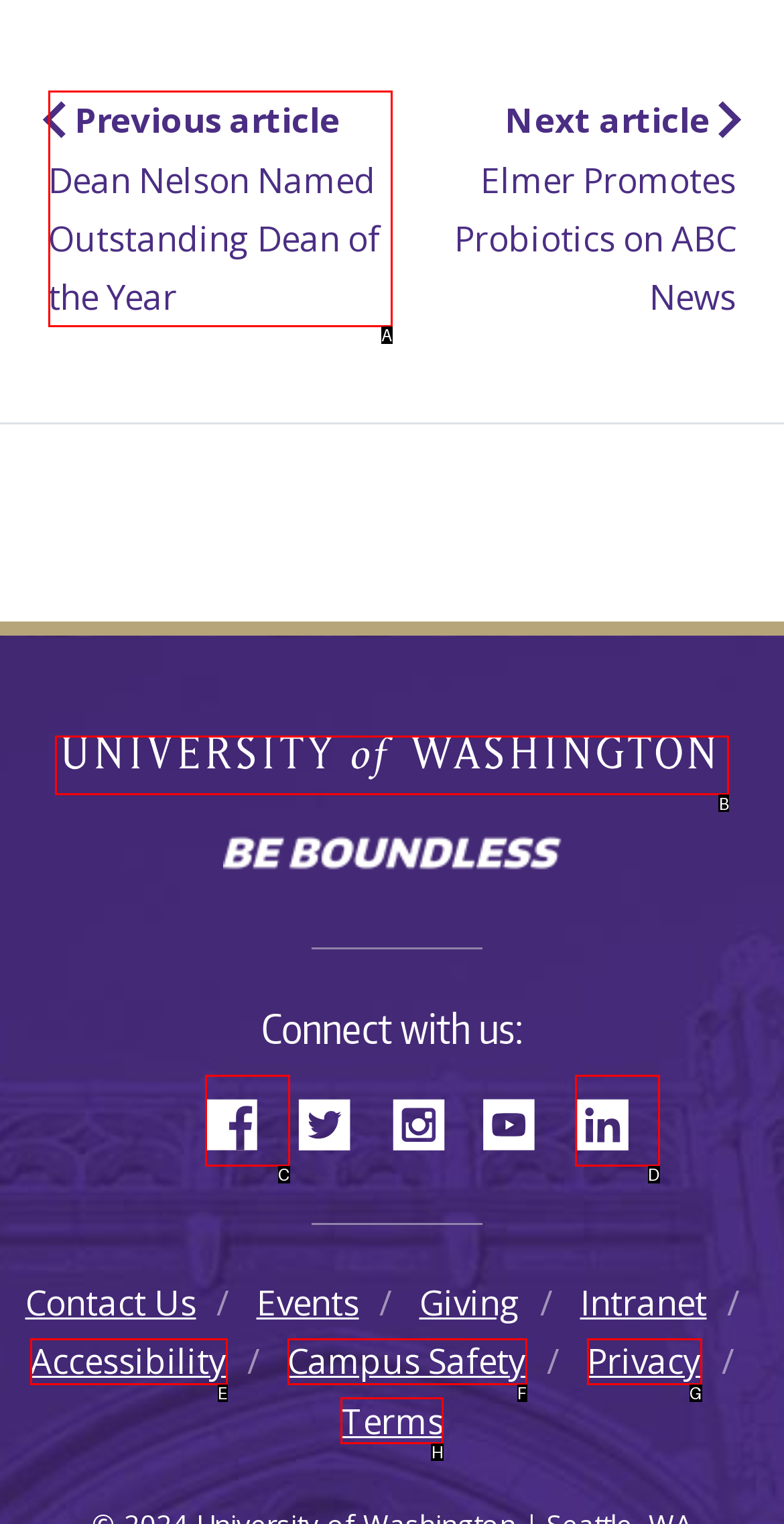From the given options, choose the HTML element that aligns with the description: University of Washington. Respond with the letter of the selected element.

B